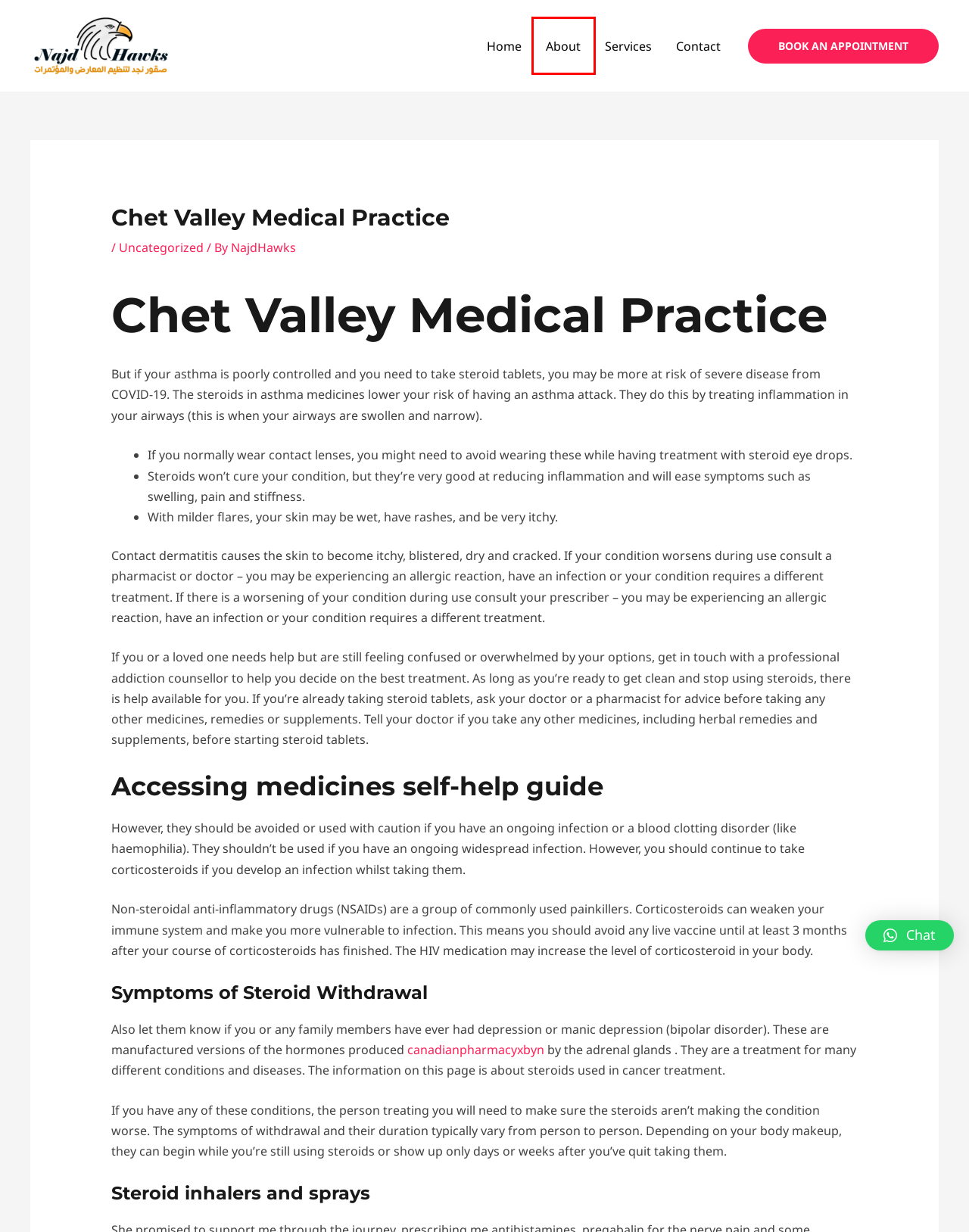After examining the screenshot of a webpage with a red bounding box, choose the most accurate webpage description that corresponds to the new page after clicking the element inside the red box. Here are the candidates:
A. InDesign Hub – The Art of Design
B. Najd Hawks – We Organize Differently
C. About – Najd Hawks
D. Uncategorized – Najd Hawks
E. NajdHawks – Najd Hawks
F. Services – Najd Hawks
G. hello this is a post – Najd Hawks
H. Contact – Najd Hawks

C